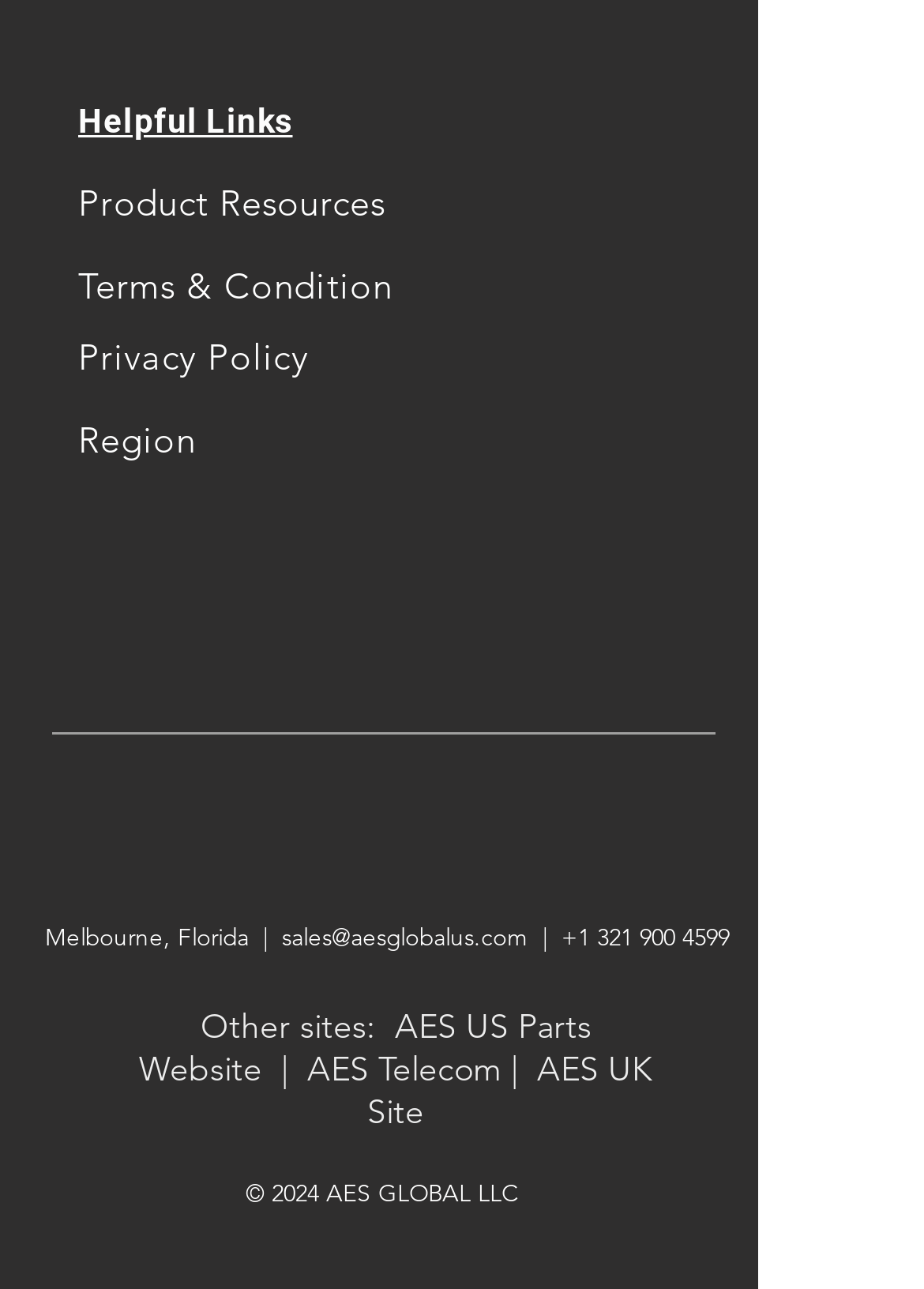What is the company name in the logo?
Please give a well-detailed answer to the question.

The company name in the logo can be determined by looking at the image element with the description 'AES Global Logo' which is a child of the link element with the same description. This logo is likely to represent the company name.